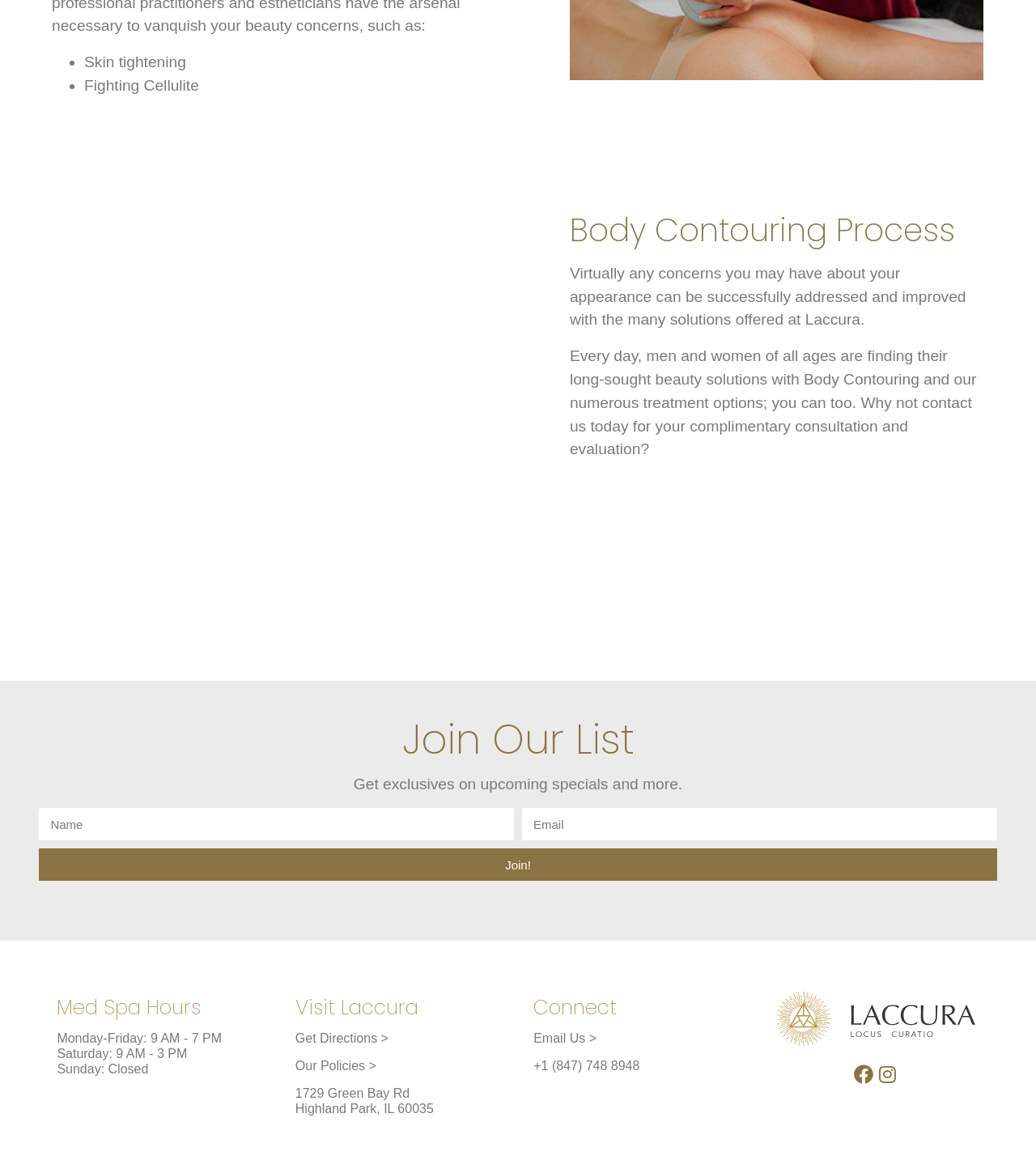Identify the bounding box coordinates of the area that should be clicked in order to complete the given instruction: "Get a complimentary consultation and evaluation". The bounding box coordinates should be four float numbers between 0 and 1, i.e., [left, top, right, bottom].

[0.55, 0.296, 0.942, 0.39]